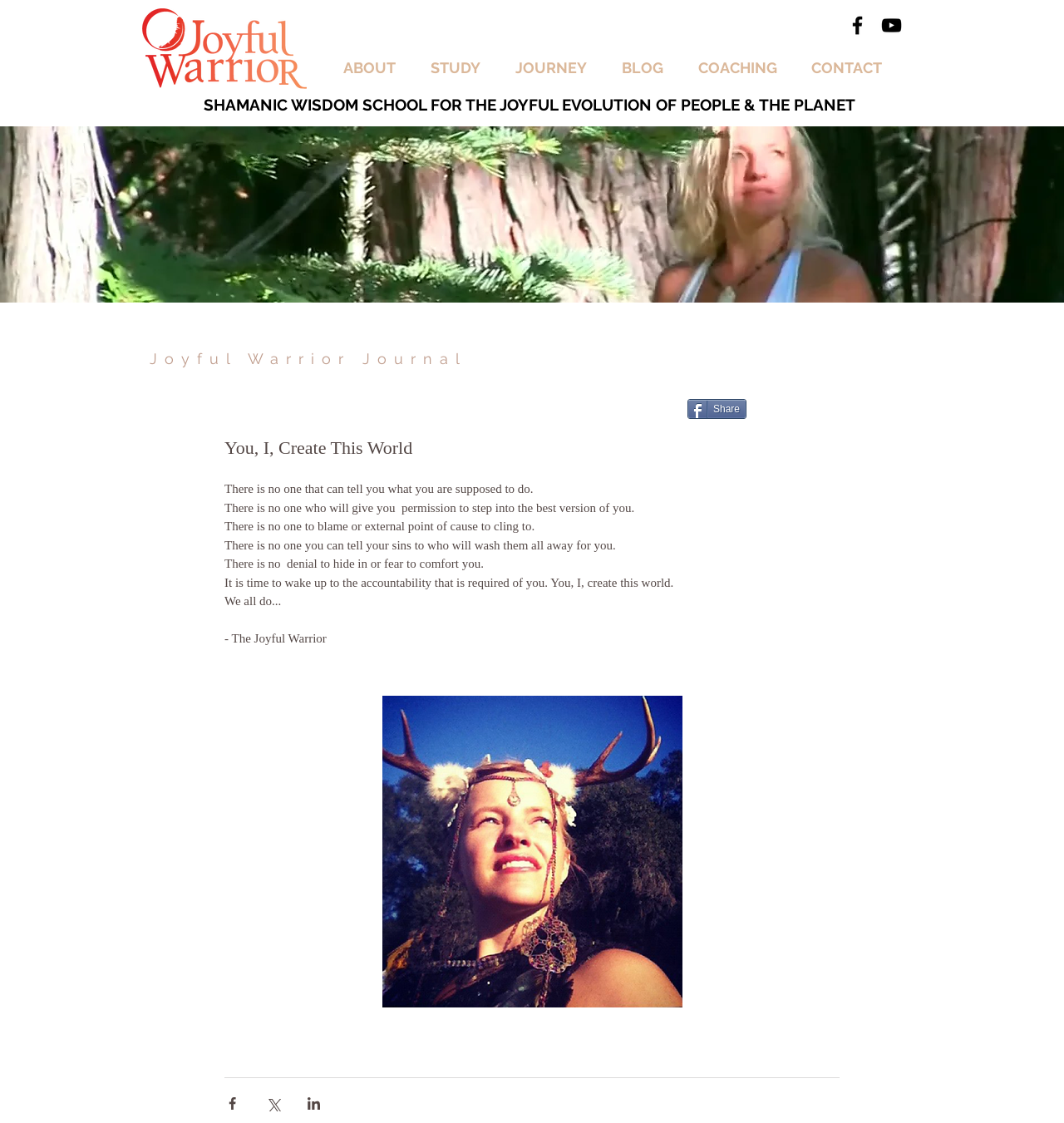Pinpoint the bounding box coordinates of the element to be clicked to execute the instruction: "Visit the ABOUT page".

[0.311, 0.042, 0.393, 0.079]